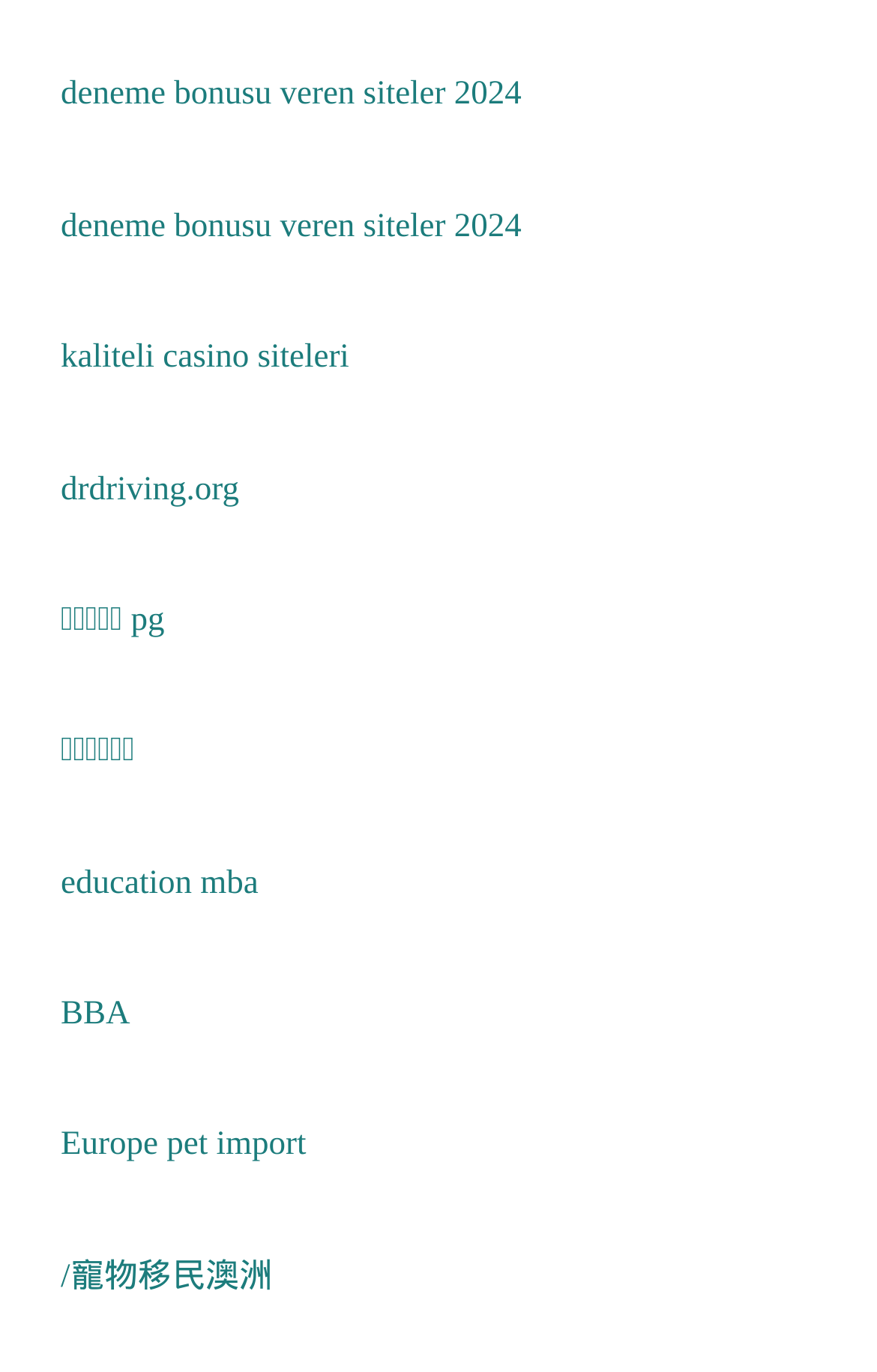Identify the bounding box for the UI element described as: "kaliteli casino siteleri". The coordinates should be four float numbers between 0 and 1, i.e., [left, top, right, bottom].

[0.069, 0.248, 0.398, 0.274]